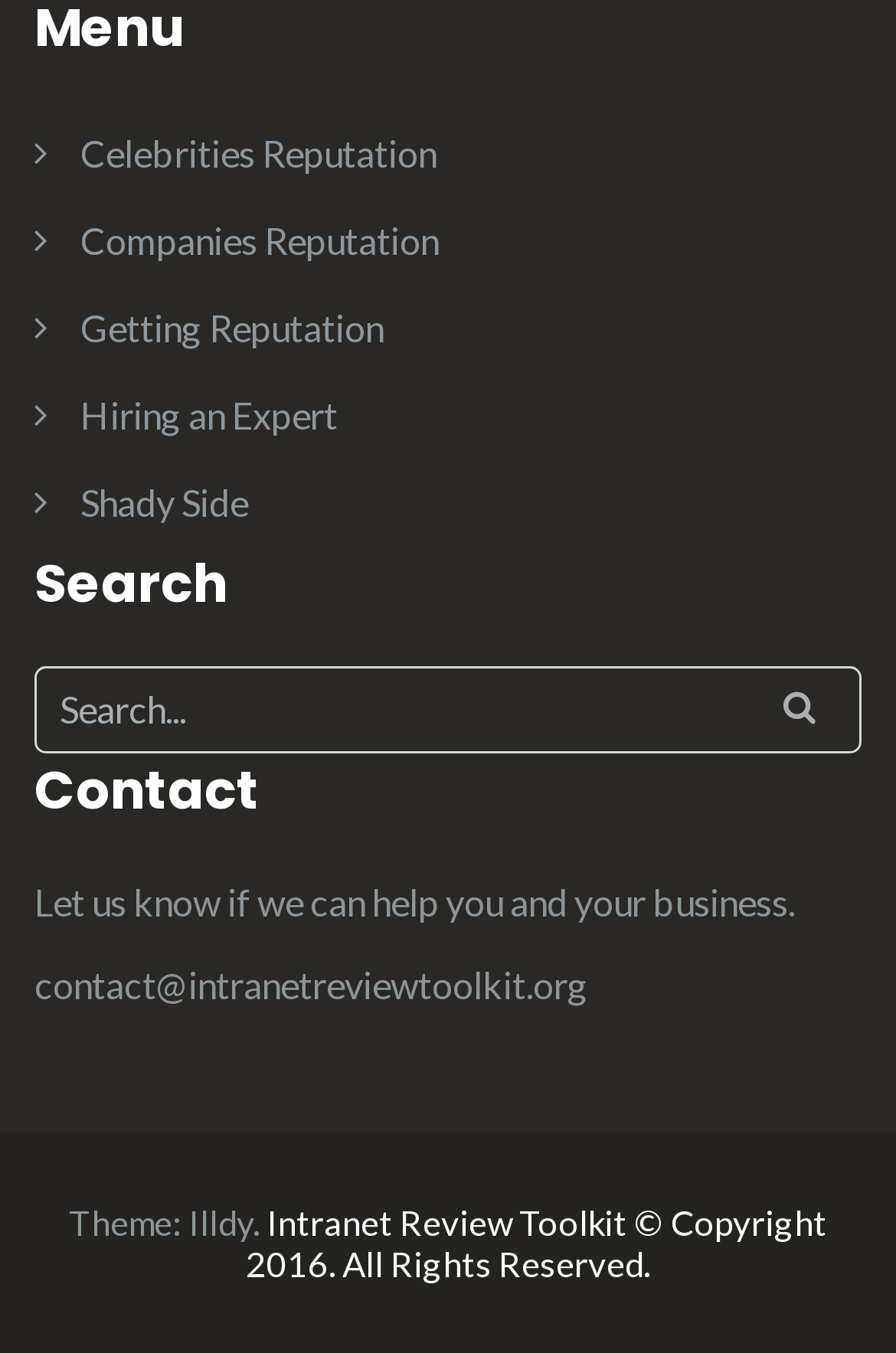Analyze the image and deliver a detailed answer to the question: What is the theme of the webpage?

The theme of the webpage is 'Illdy' which is located at the bottom of the webpage with a bounding box coordinate of [0.21, 0.888, 0.282, 0.919].